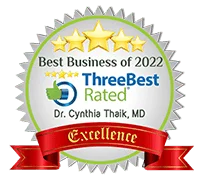Detail every significant feature and component of the image.

This image showcases a prestigious award emblem, celebrating Dr. Cynthia Thaik, M.D., as recognized by ThreeBestRated. It features a circular seal adorned with five golden stars at the top, indicating high satisfaction and excellence. The center of the emblem highlights the title "Best Business of 2022," affirming Dr. Thaik's commitment to providing outstanding healthcare services. A blue thumbs-up icon reinforces the message of quality and trust, while the banner at the bottom proudly states "Excellence," emphasizing the accolade's significance. This accolade reflects Dr. Thaik’s dedication to holistic health and her reputation as a leading integrative cardiologist.